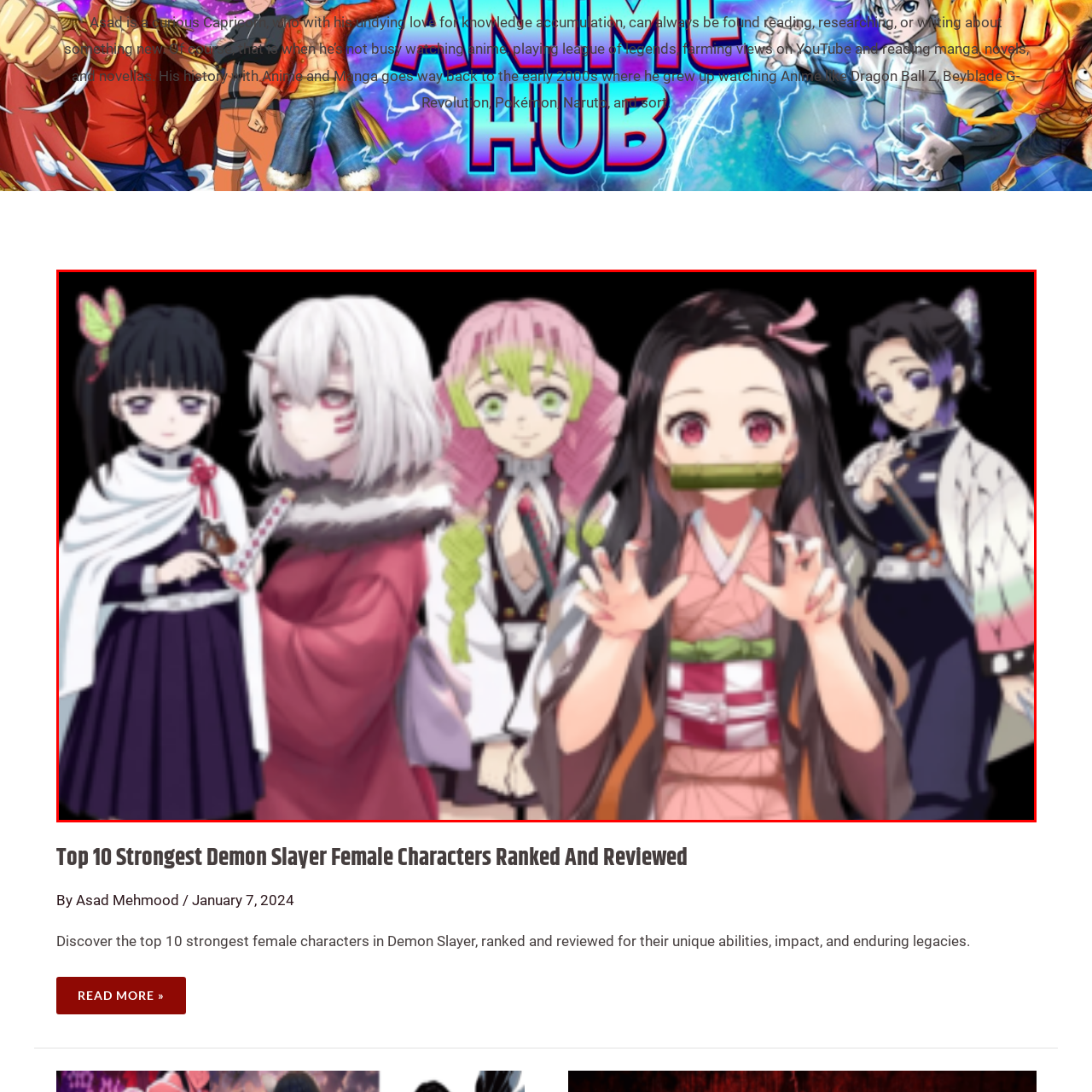What is the theme of the illustration?
Examine the content inside the red bounding box and give a comprehensive answer to the question.

The illustration perfectly encapsulates the theme of empowerment and the diverse capabilities of female characters in 'Demon Slayer', showcasing strong female figures with unique hairstyles and outfits that reflect their personalities and abilities.